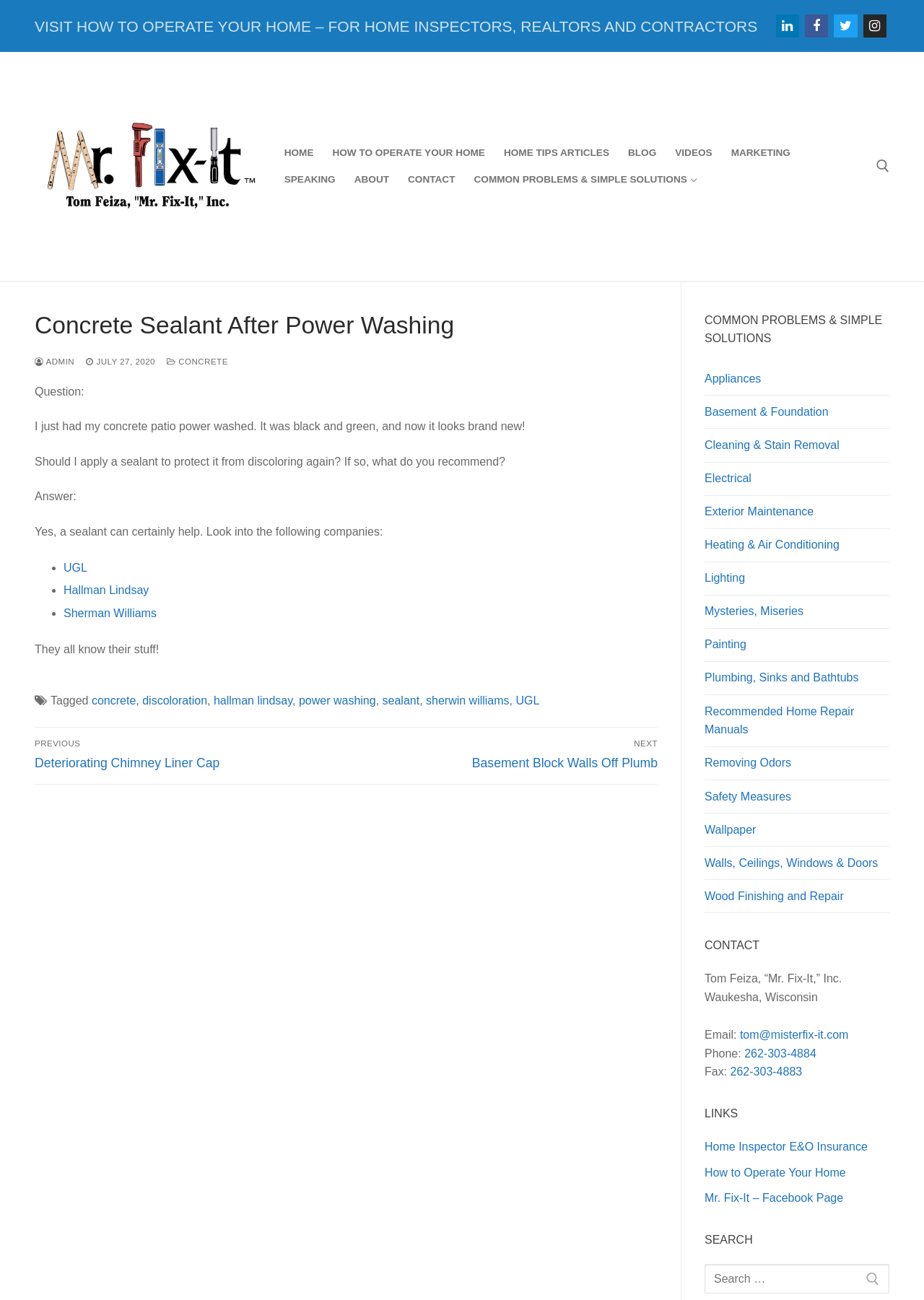How many social media links are there?
Please give a detailed answer to the question using the information shown in the image.

There are four social media links: LinkedIn, Facebook, Twitter, and Instagram. These links can be found at the top-right corner of the webpage.